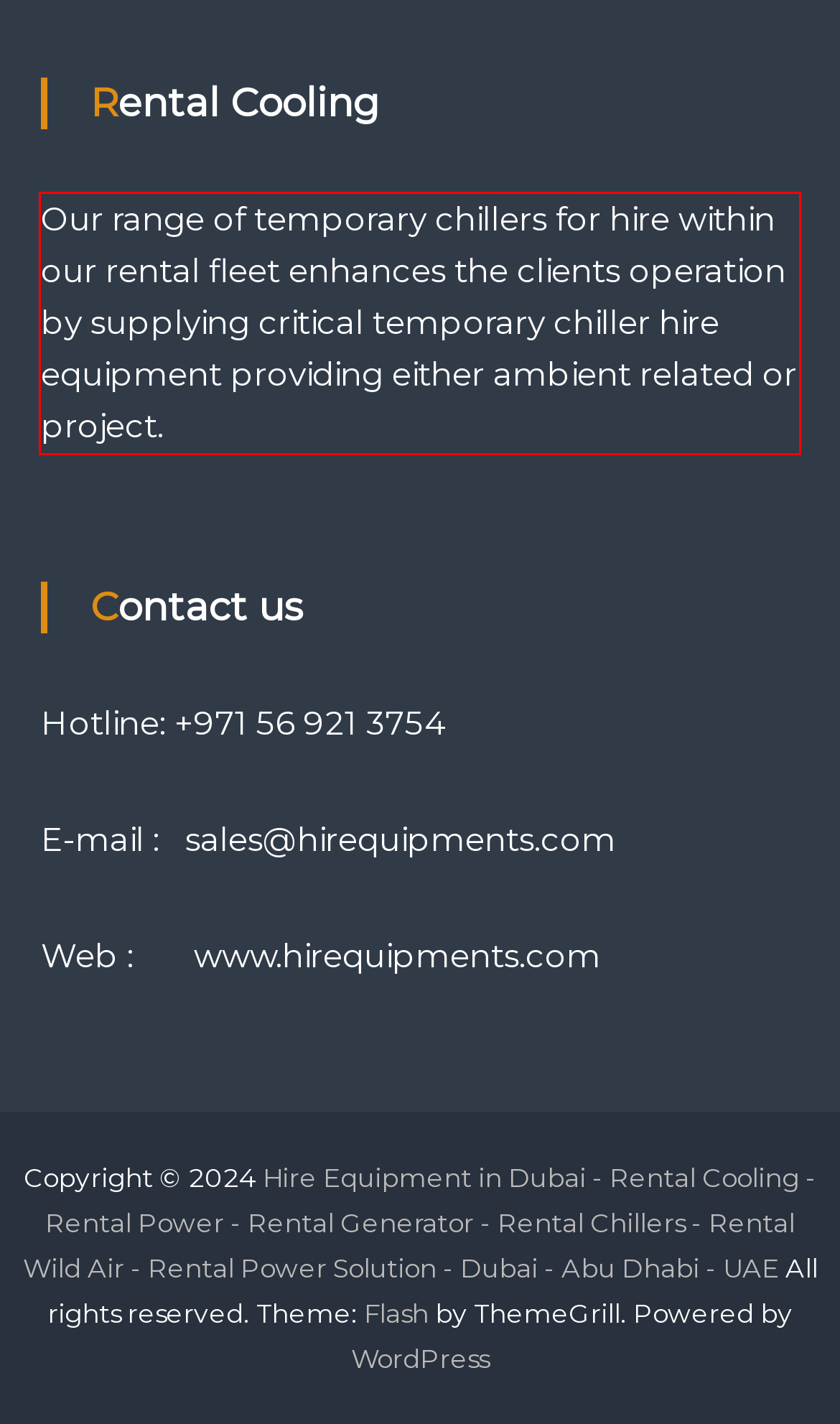Please analyze the screenshot of a webpage and extract the text content within the red bounding box using OCR.

Our range of temporary chillers for hire within our rental fleet enhances the clients operation by supplying critical temporary chiller hire equipment providing either ambient related or project.